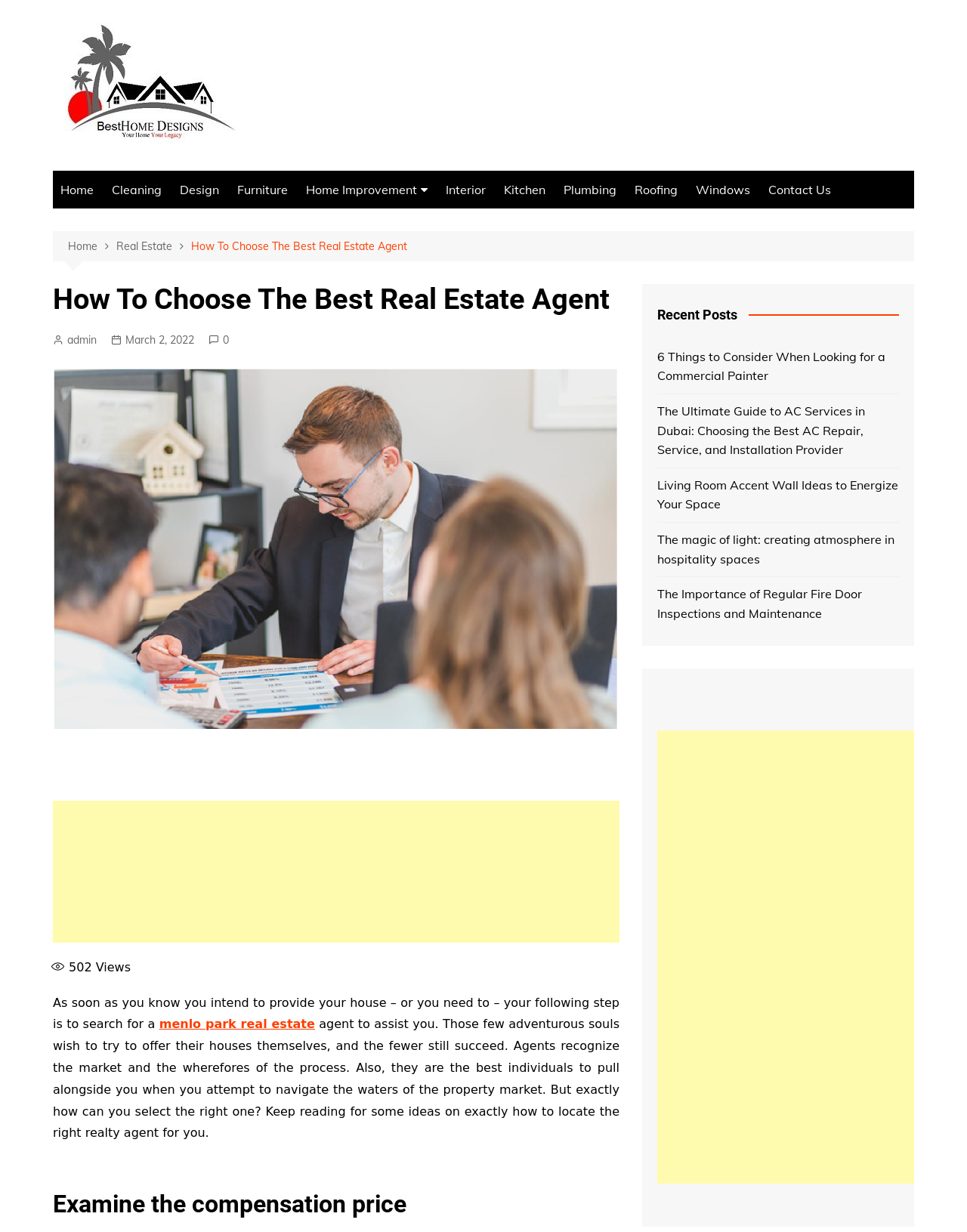From the webpage screenshot, predict the bounding box of the UI element that matches this description: "Plumbing".

[0.575, 0.139, 0.645, 0.169]